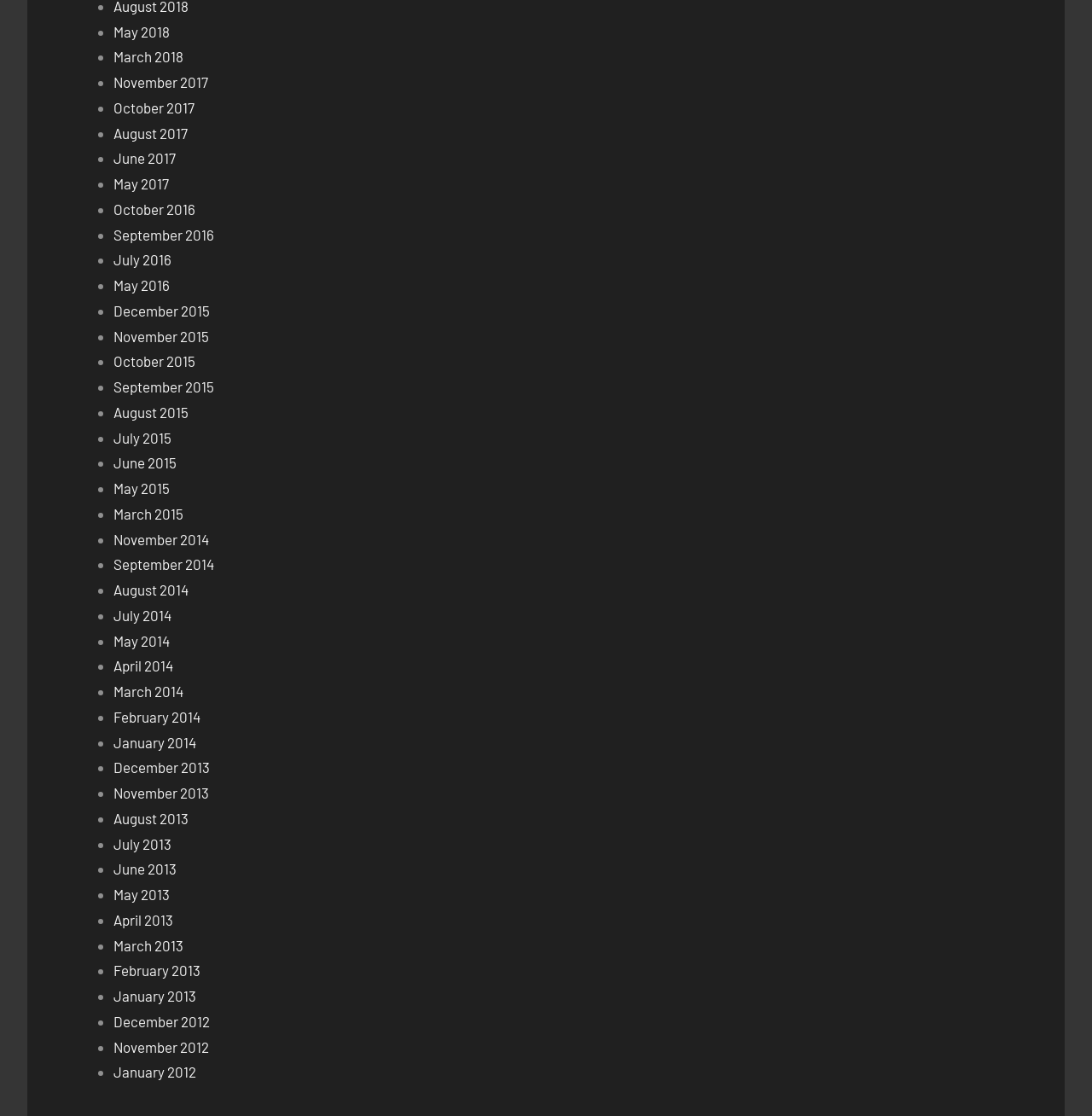Please identify the bounding box coordinates of the element I should click to complete this instruction: 'Open March 2015'. The coordinates should be given as four float numbers between 0 and 1, like this: [left, top, right, bottom].

[0.104, 0.452, 0.168, 0.468]